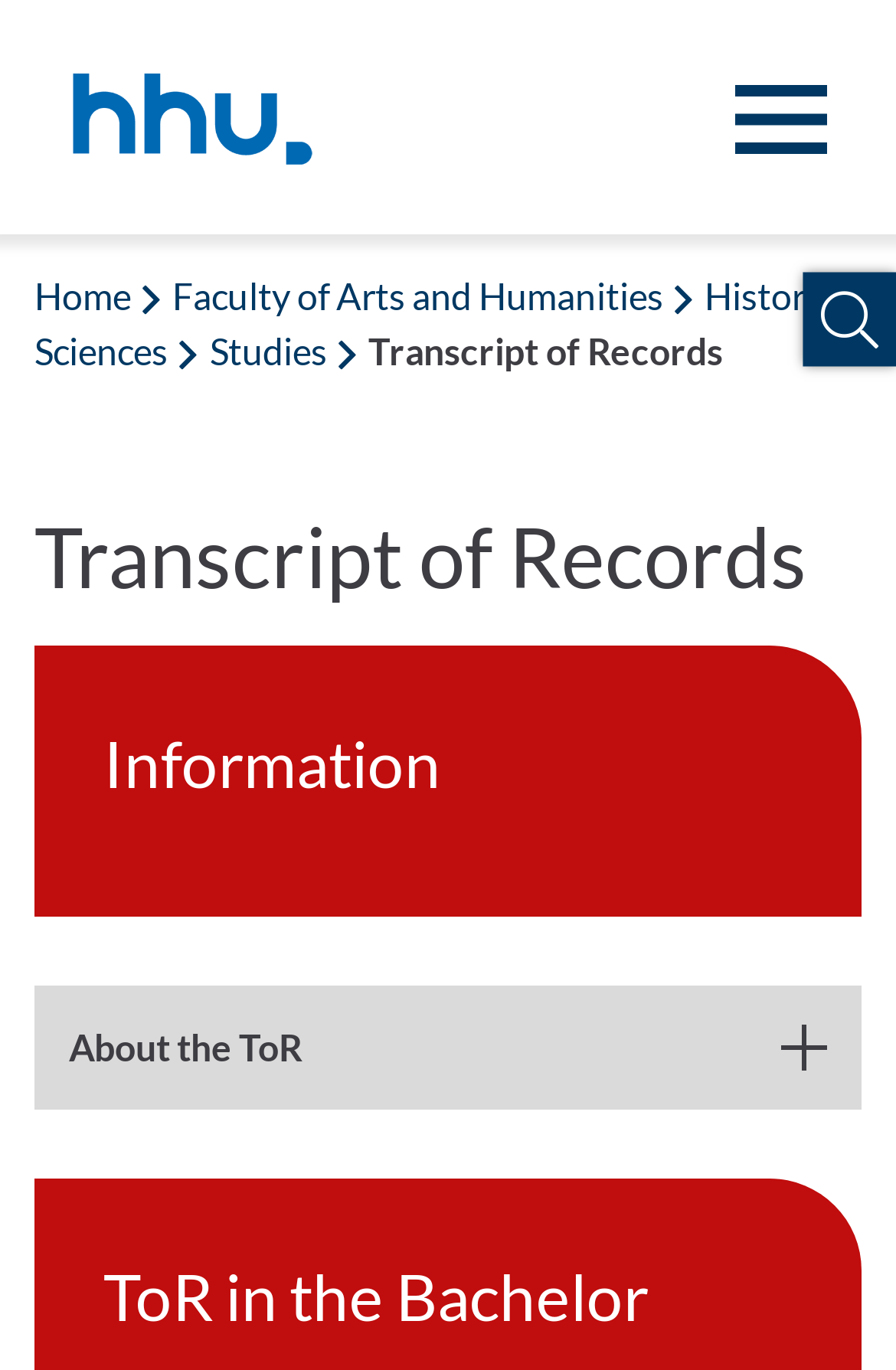How many links are in the breadcrumb navigation?
Provide a well-explained and detailed answer to the question.

I counted the links in the breadcrumb navigation at the top of the webpage, which are 'Home', 'Faculty of Arts and Humanities', 'Historical Sciences', and 'Studies'.